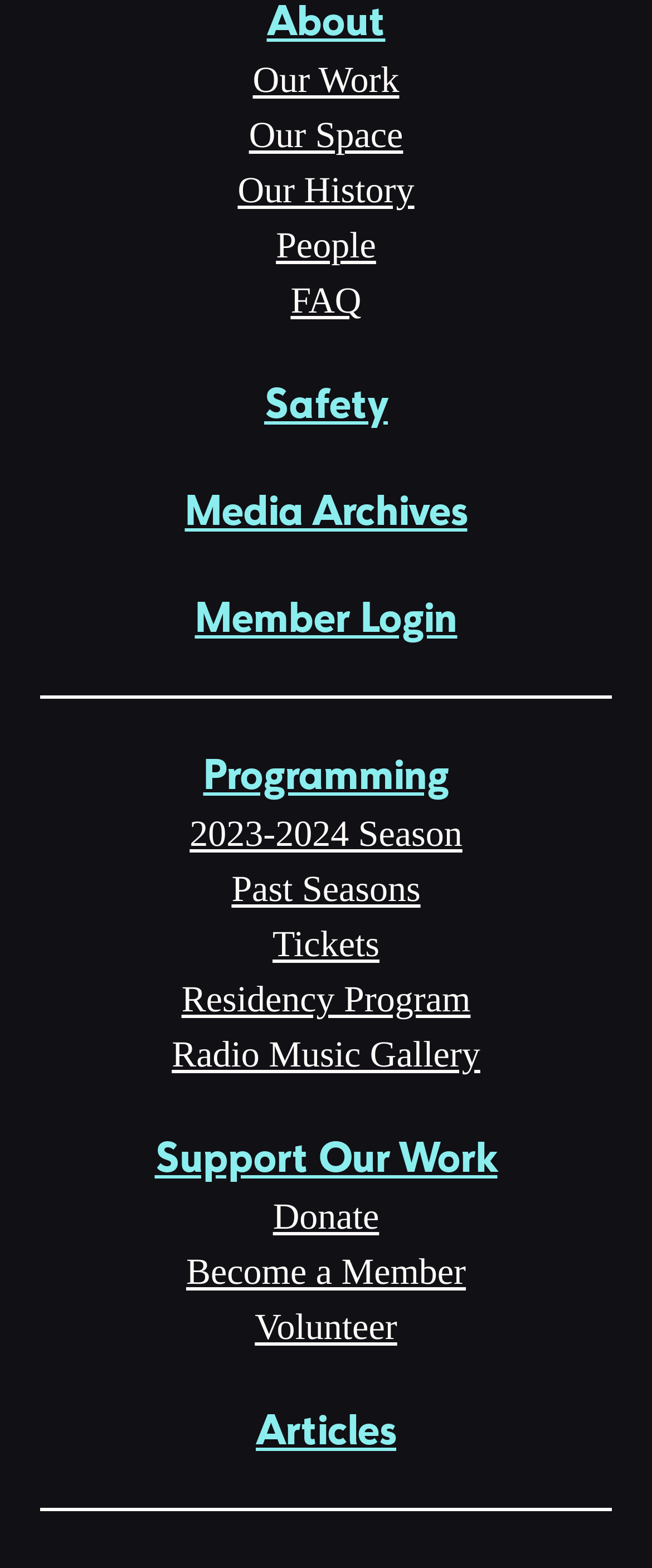What is the last link in the navigation menu?
Look at the screenshot and respond with a single word or phrase.

Articles